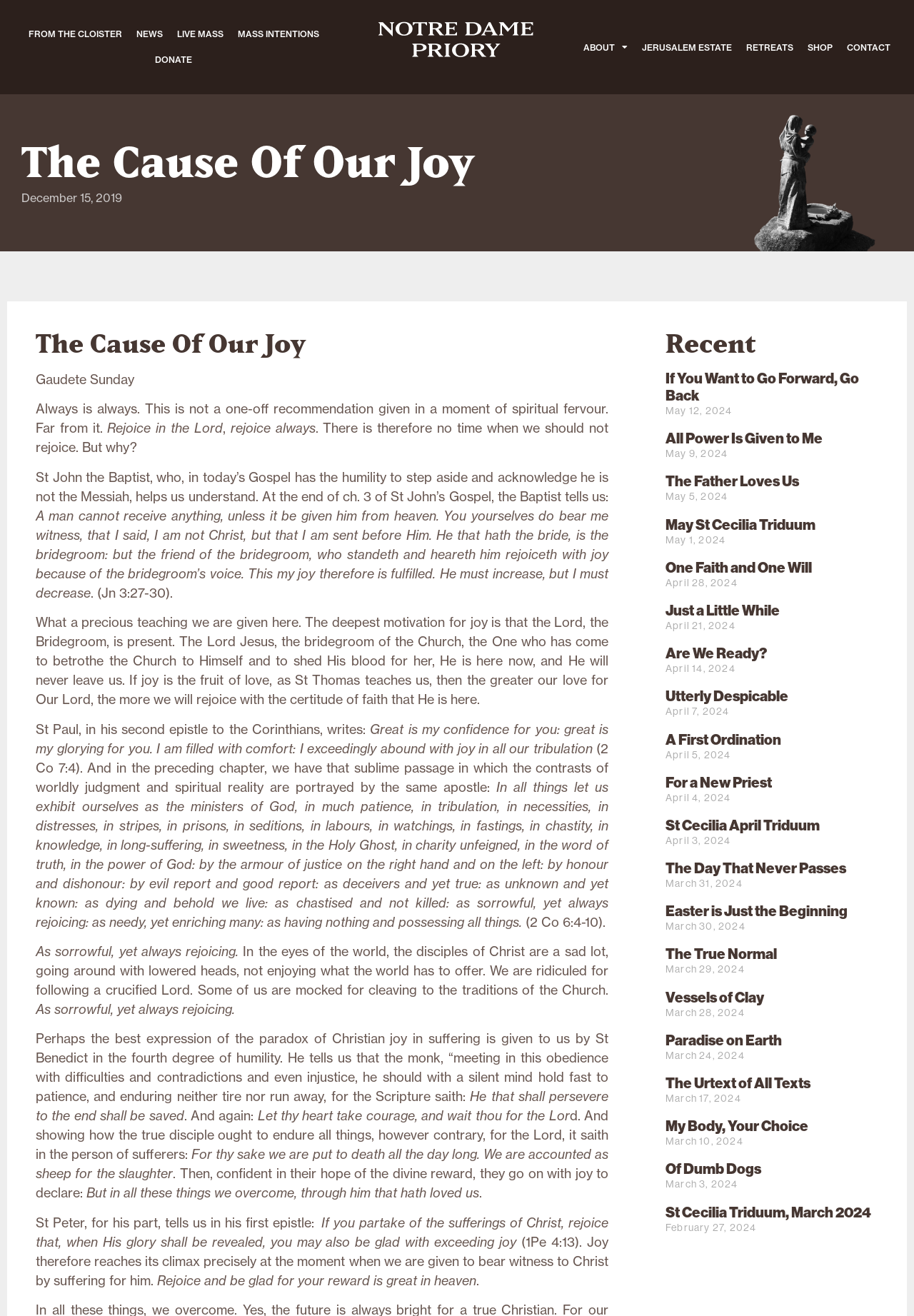What is the name of the saint mentioned in the article? Please answer the question using a single word or phrase based on the image.

St John the Baptist